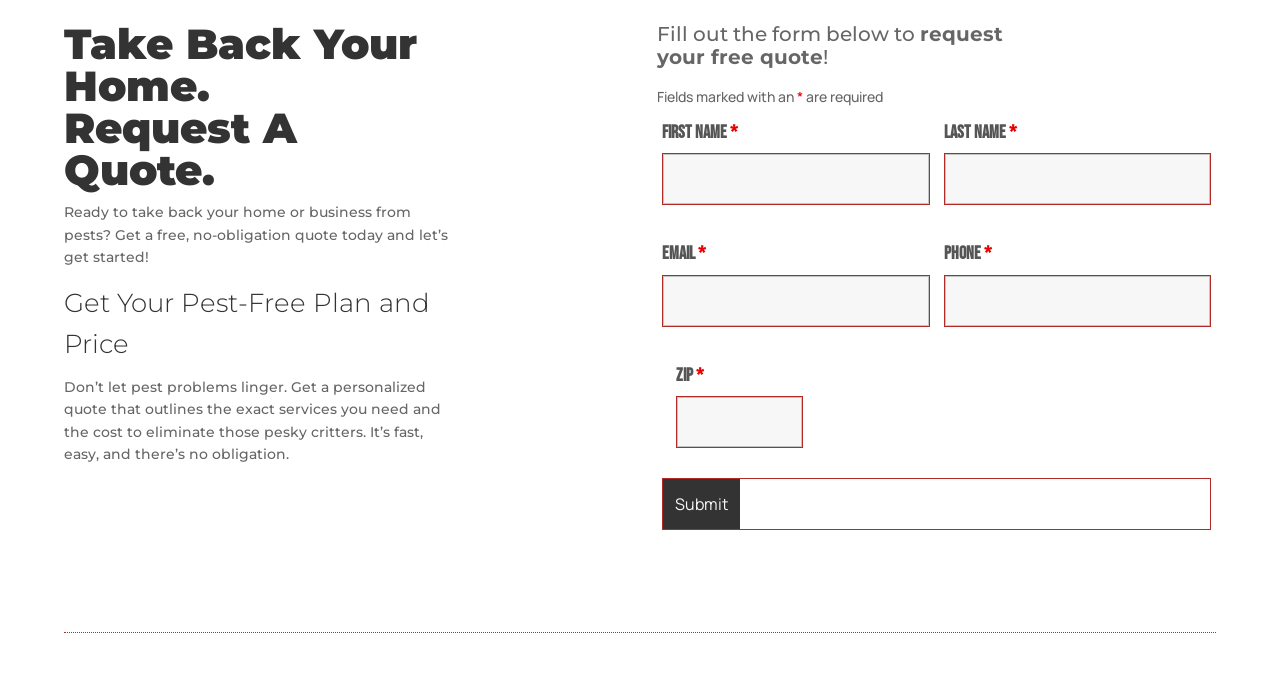Give the bounding box coordinates for this UI element: "value="Submit"". The coordinates should be four float numbers between 0 and 1, arranged as [left, top, right, bottom].

[0.518, 0.704, 0.578, 0.778]